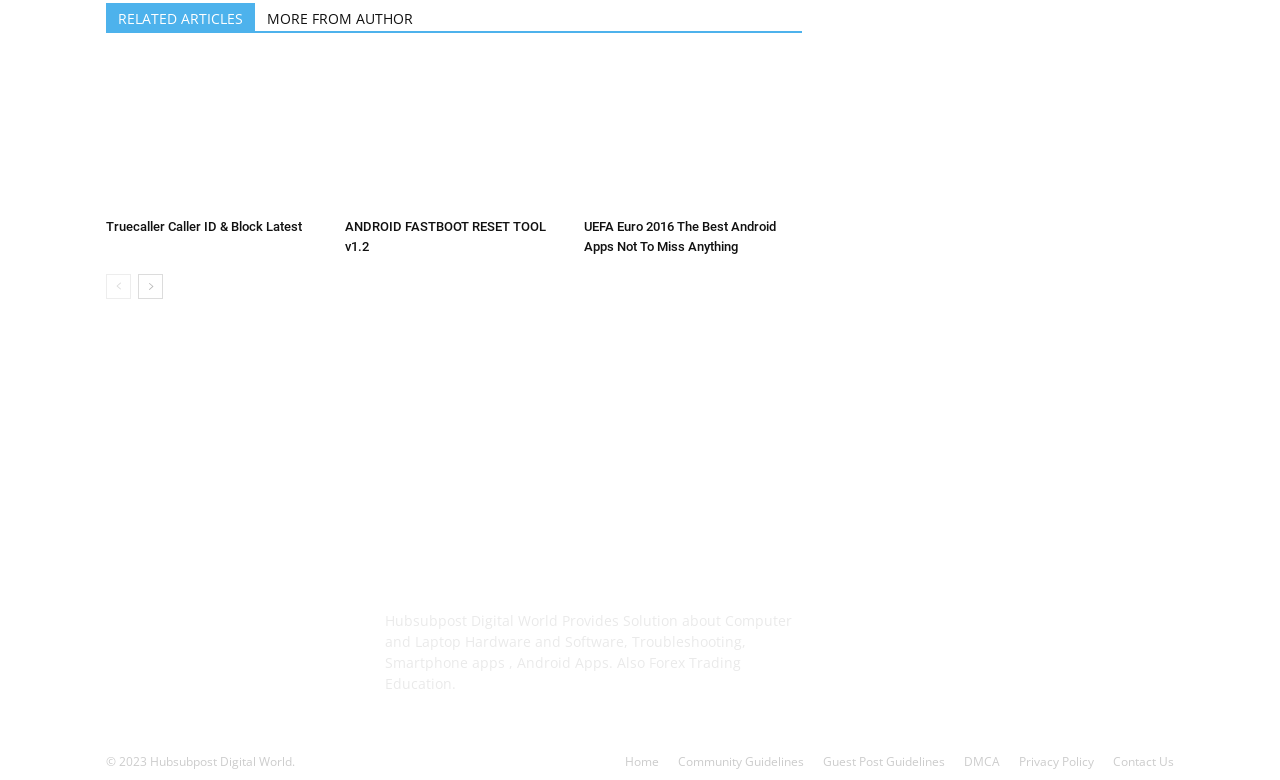What is the category of the article 'Truecaller Caller ID & Block Latest'?
Please answer the question as detailed as possible based on the image.

The article 'Truecaller Caller ID & Block Latest' is categorized under Android Apps because it is listed alongside other Android-related articles, and its title suggests that it is an Android app.